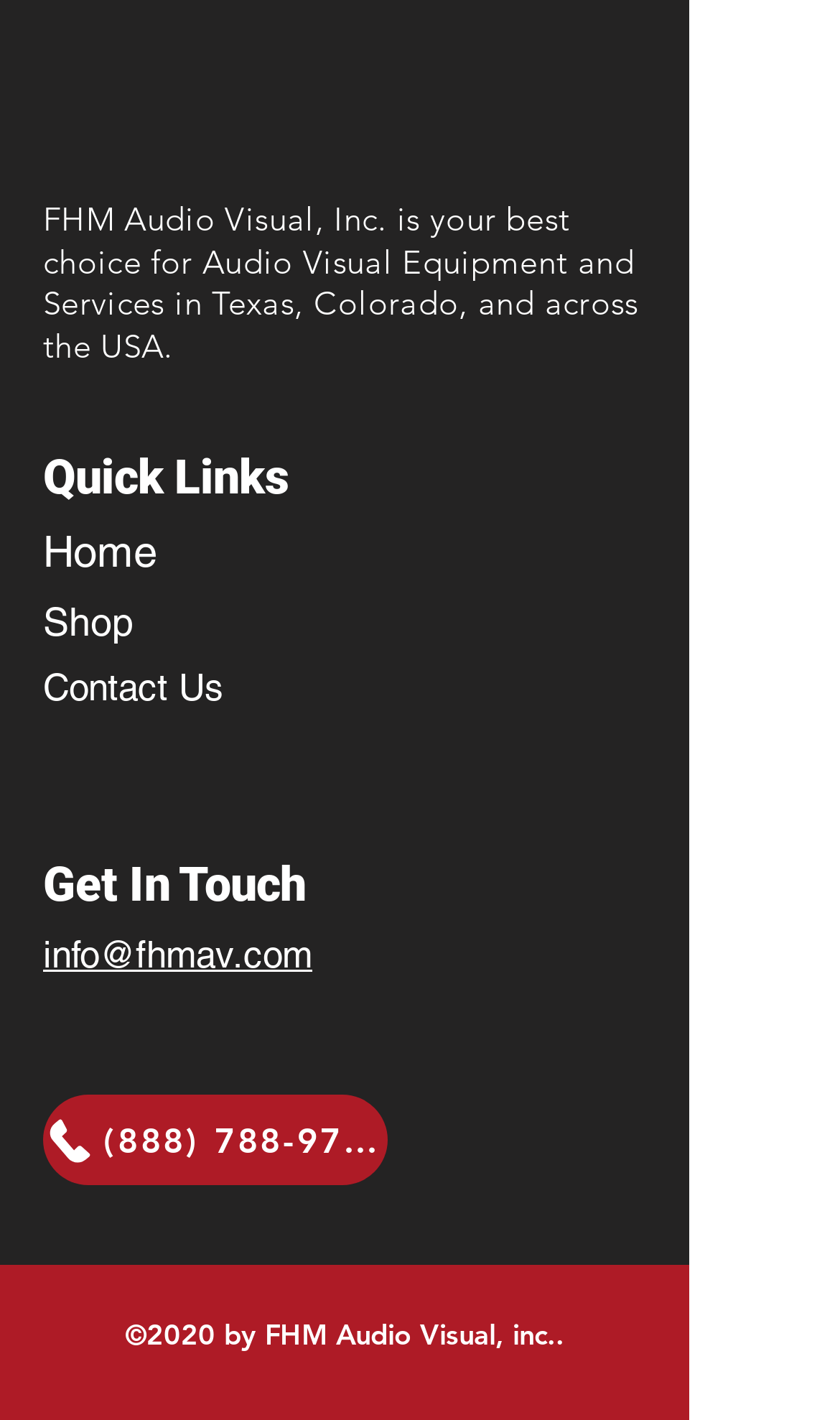Indicate the bounding box coordinates of the element that needs to be clicked to satisfy the following instruction: "send email". The coordinates should be four float numbers between 0 and 1, i.e., [left, top, right, bottom].

[0.051, 0.657, 0.372, 0.687]